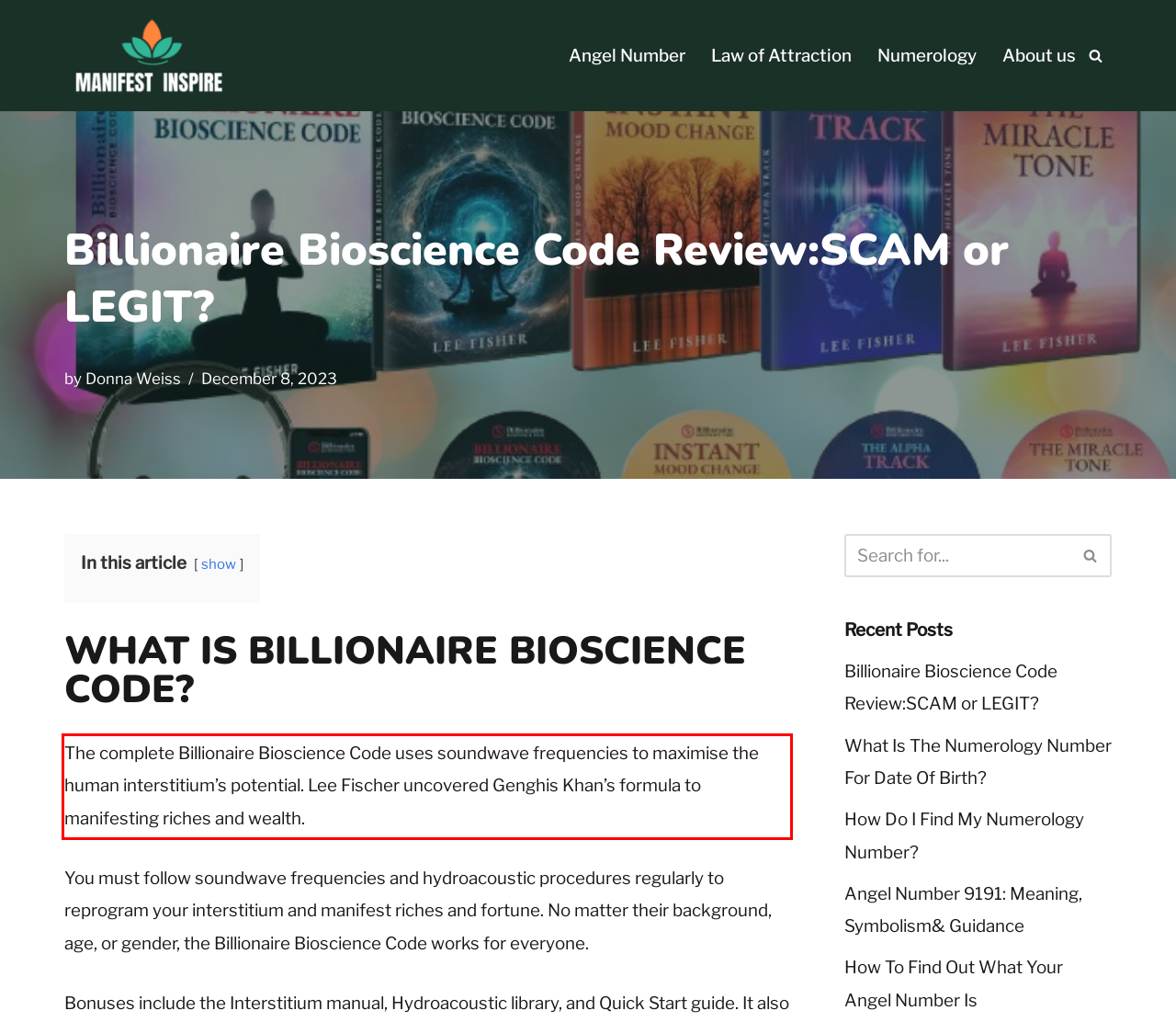The screenshot you have been given contains a UI element surrounded by a red rectangle. Use OCR to read and extract the text inside this red rectangle.

The complete Billionaire Bioscience Code uses soundwave frequencies to maximise the human interstitium’s potential. Lee Fischer uncovered Genghis Khan’s formula to manifesting riches and wealth.